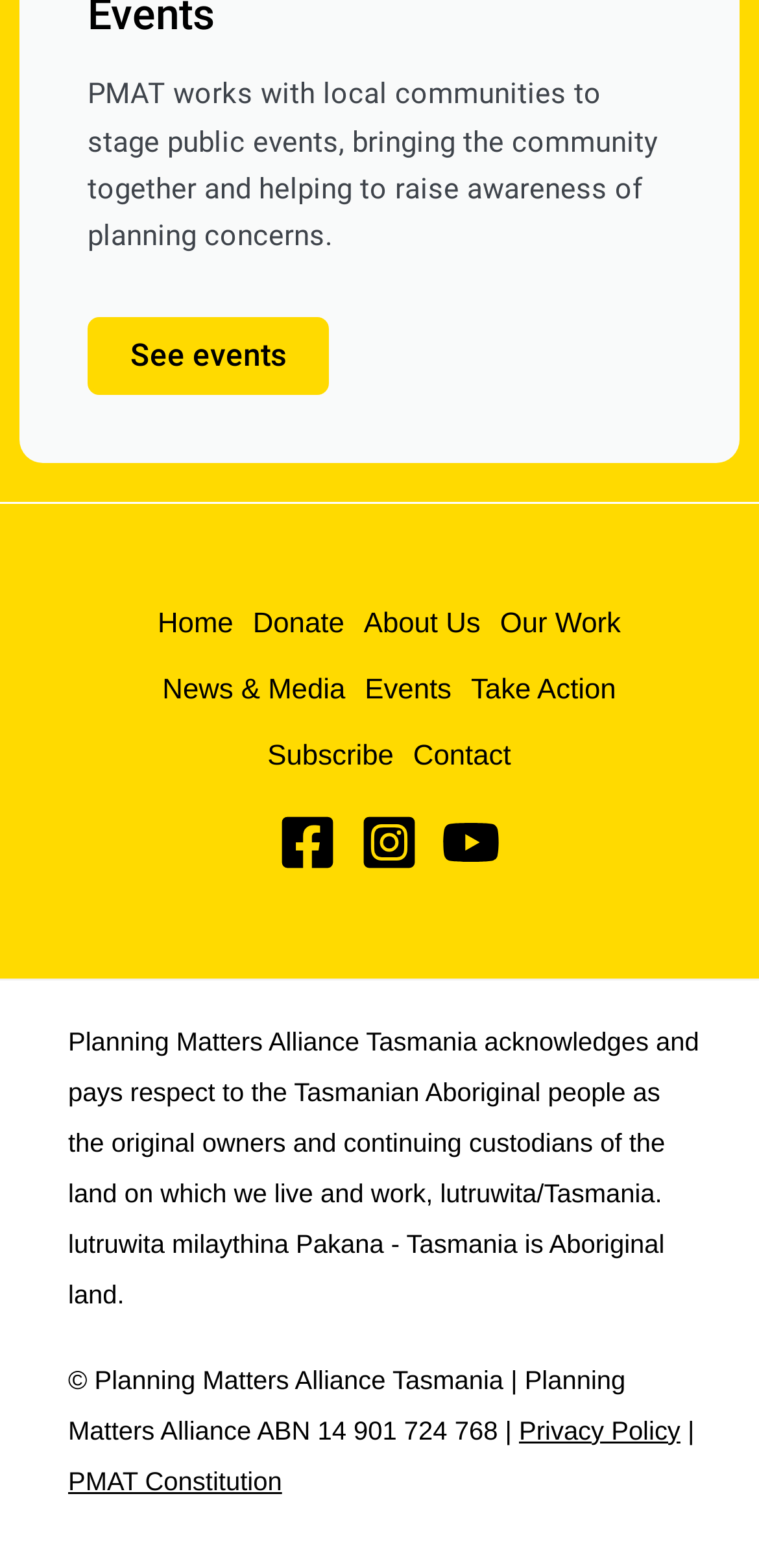Show the bounding box coordinates of the element that should be clicked to complete the task: "Browse the category of Human Rights".

None